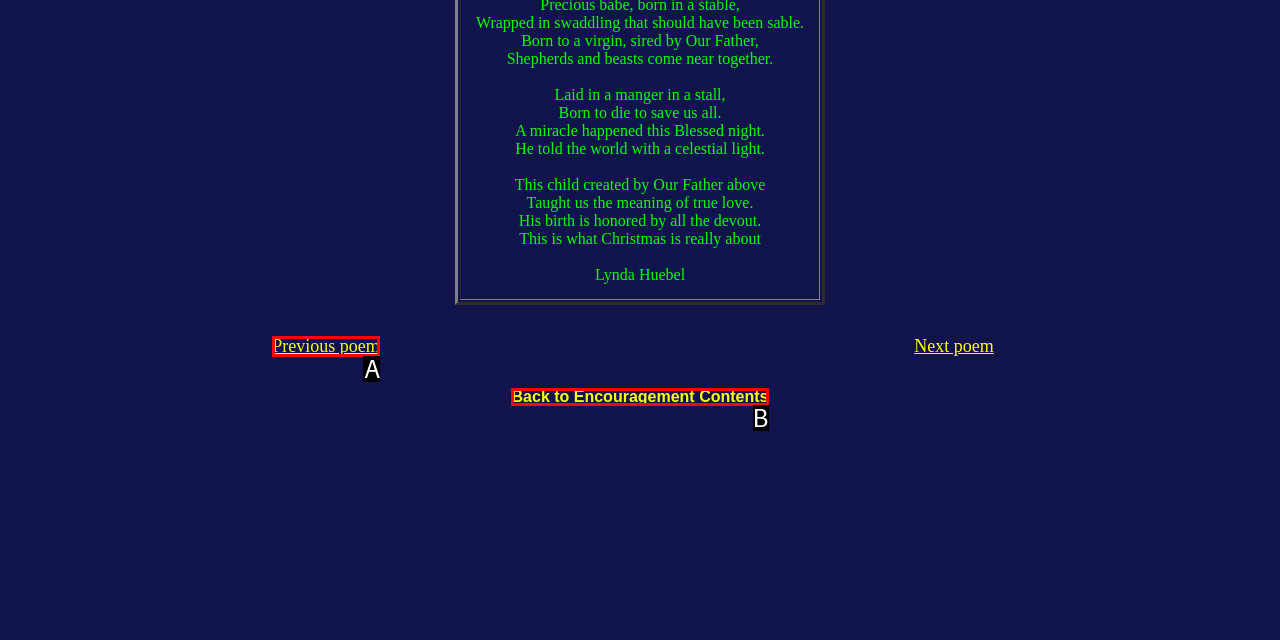Identify the option that corresponds to the description: Back to Encouragement Contents 
Provide the letter of the matching option from the available choices directly.

B